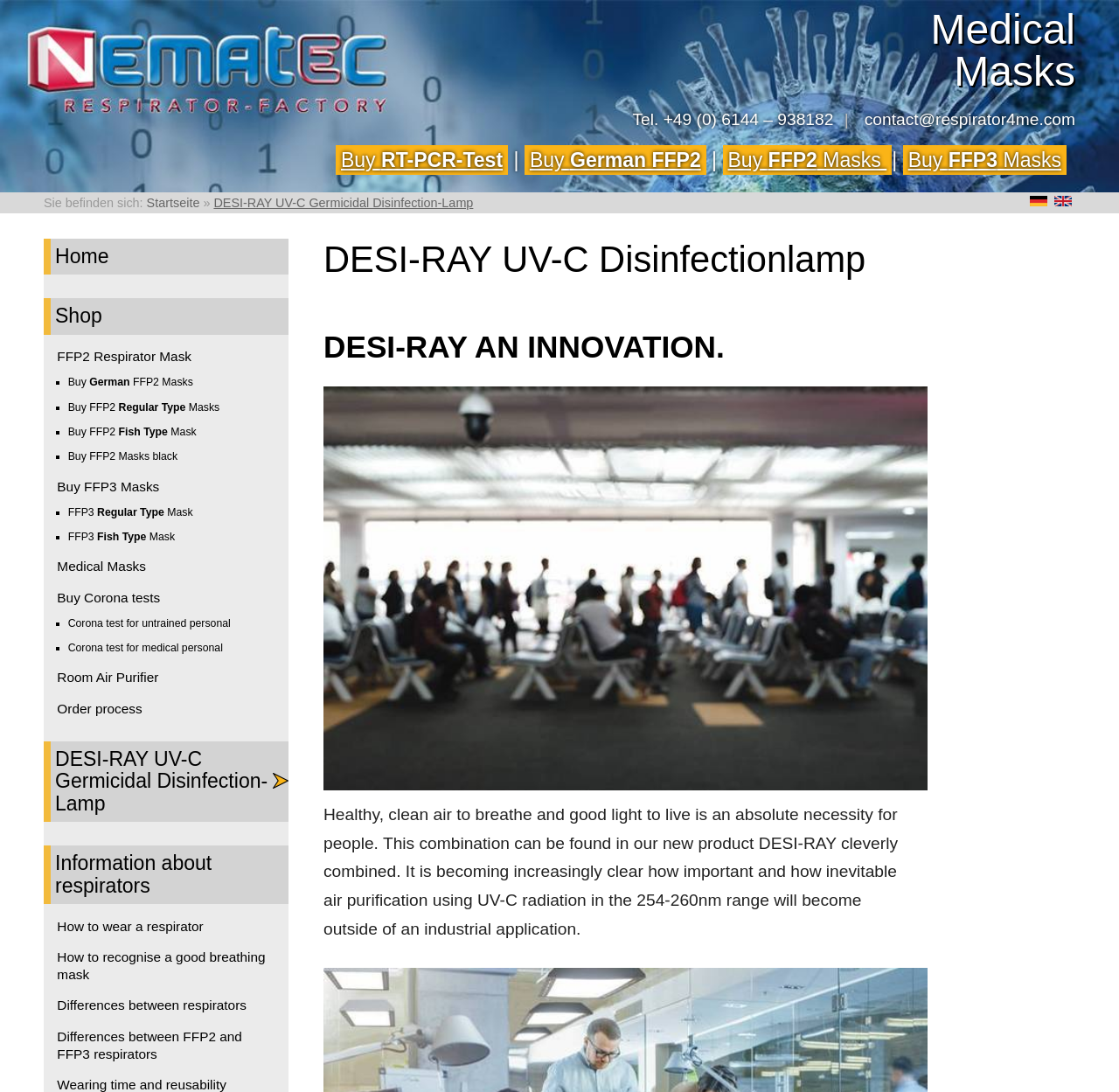Indicate the bounding box coordinates of the element that needs to be clicked to satisfy the following instruction: "Select the 'DESI-RAY UV-C Germicidal Disinfection-Lamp' option". The coordinates should be four float numbers between 0 and 1, i.e., [left, top, right, bottom].

[0.191, 0.179, 0.423, 0.192]